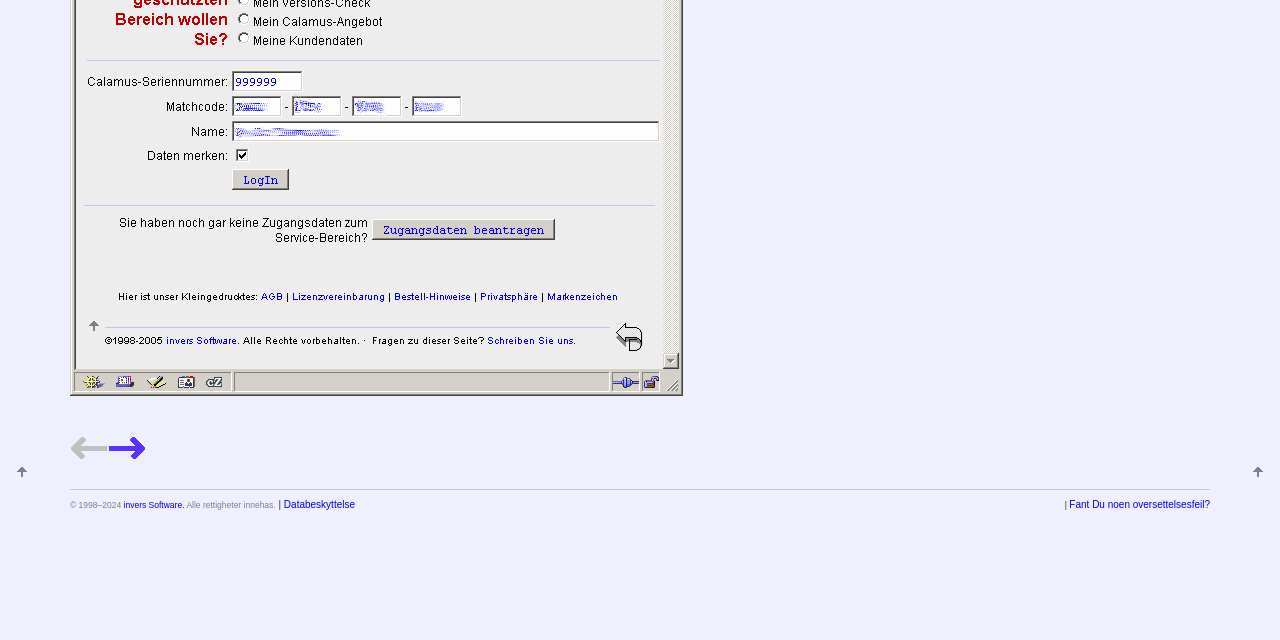Given the element description "Most Popular Faculty Scholarship" in the screenshot, predict the bounding box coordinates of that UI element.

None